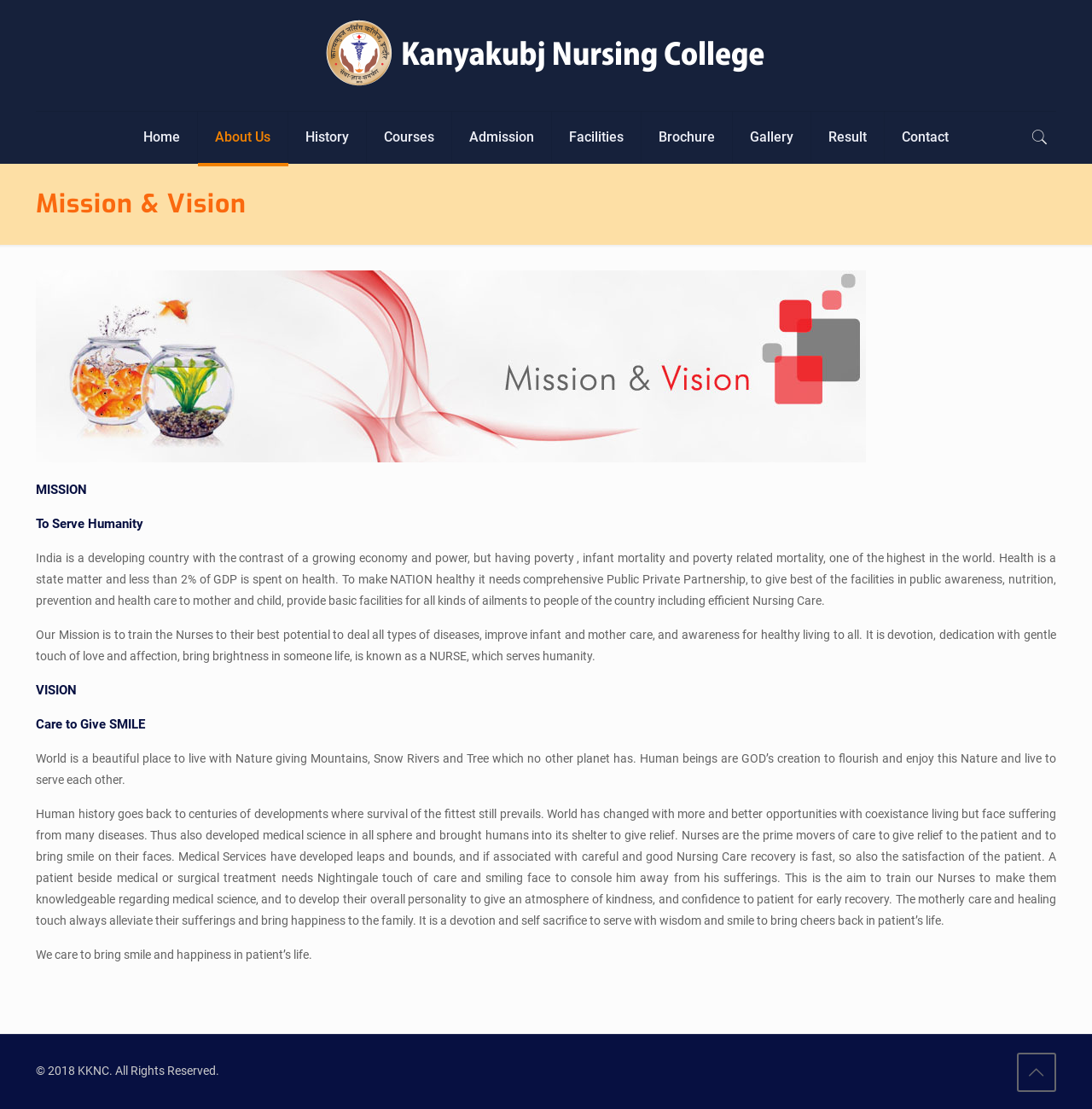Generate a thorough caption that explains the contents of the webpage.

The webpage is about Kanyakubj Nursing College in Indore, Madhya Pradesh. At the top left corner, there is a logo of the college, which is an image with a link. Next to the logo, there is a navigation menu with links to different sections of the website, including Home, About Us, History, Courses, Admission, Facilities, Brochure, Gallery, Result, and Contact.

Below the navigation menu, there is a heading "Mission & Vision" in a prominent font. Under this heading, there is an image related to the mission and vision of the college. The mission statement is divided into two parts, "MISSION" and "VISION". The "MISSION" section describes the goal of training nurses to their best potential to deal with various diseases and improve infant and mother care. The "VISION" section envisions a world where nurses provide care to bring smiles to patients' faces.

The mission and vision statements are followed by two paragraphs of text that elaborate on the importance of nursing care in India and the role of nurses in serving humanity. The text also highlights the need for comprehensive public-private partnerships to provide quality healthcare facilities to the people of India.

At the bottom of the page, there is a copyright notice stating "© 2018 KKNC. All Rights Reserved." There are also two social media links, one at the top right corner and another at the bottom right corner.